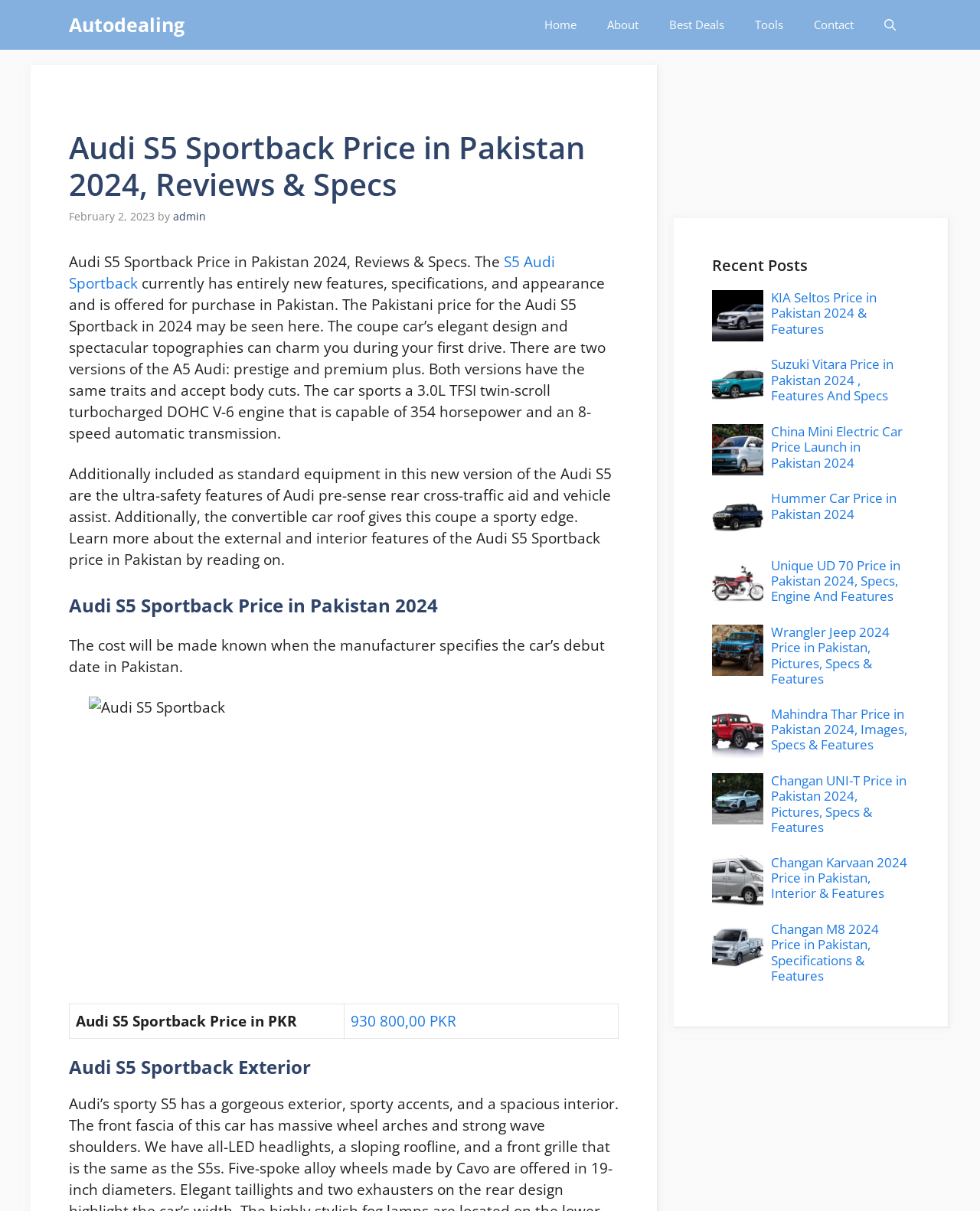Create an in-depth description of the webpage, covering main sections.

This webpage is about the Audi S5 Sportback, providing its price, reviews, and specifications in Pakistan for 2024. At the top, there is a navigation bar with links to "Home", "About", "Best Deals", "Tools", and "Contact". On the right side of the navigation bar, there is a search button.

Below the navigation bar, there is a header section with the title "Audi S5 Sportback Price in Pakistan 2024, Reviews & Specs" and a timestamp "February 2, 2023". The title is also a link to the "S5 Audi Sportback" page.

The main content section starts with a brief introduction to the Audi S5 Sportback, describing its features, specifications, and appearance. There are two versions of the car, prestige and premium plus, with the same traits and body cuts. The car has a 3.0L TFSI twin-scroll turbocharged DOHC V-6 engine and an 8-speed automatic transmission.

Additionally, the webpage mentions the standard safety features of the Audi S5, including Audi pre-sense rear cross-traffic aid and vehicle assist. The convertible car roof gives the coupe a sporty edge.

The webpage also provides information about the external and interior features of the Audi S5 Sportback, with a heading "Audi S5 Sportback Price in Pakistan 2024" and a table showing the price in PKR. Below the table, there is an image of the Audi S5 Sportback.

On the right side of the webpage, there is a section with recent posts, including links to other car models such as KIA Seltos, Suzuki Vitara, China Mini Electric Car, Hummer, Unique UD 70, Wrangler Jeep, Mahindra Thar, Changan UNI-T, and Changan Karvaan. Each post has a heading, a figure, and a link to the corresponding webpage.